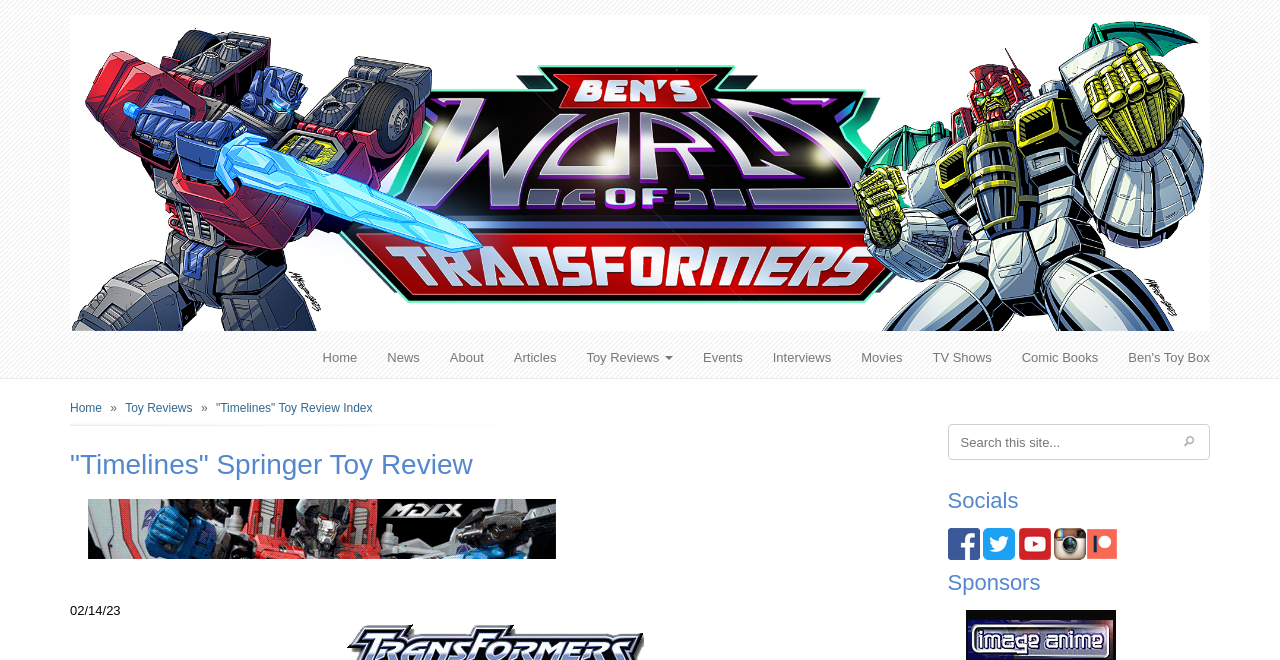Please determine the bounding box coordinates of the element's region to click in order to carry out the following instruction: "Go to the About page". The coordinates should be four float numbers between 0 and 1, i.e., [left, top, right, bottom].

[0.34, 0.512, 0.39, 0.573]